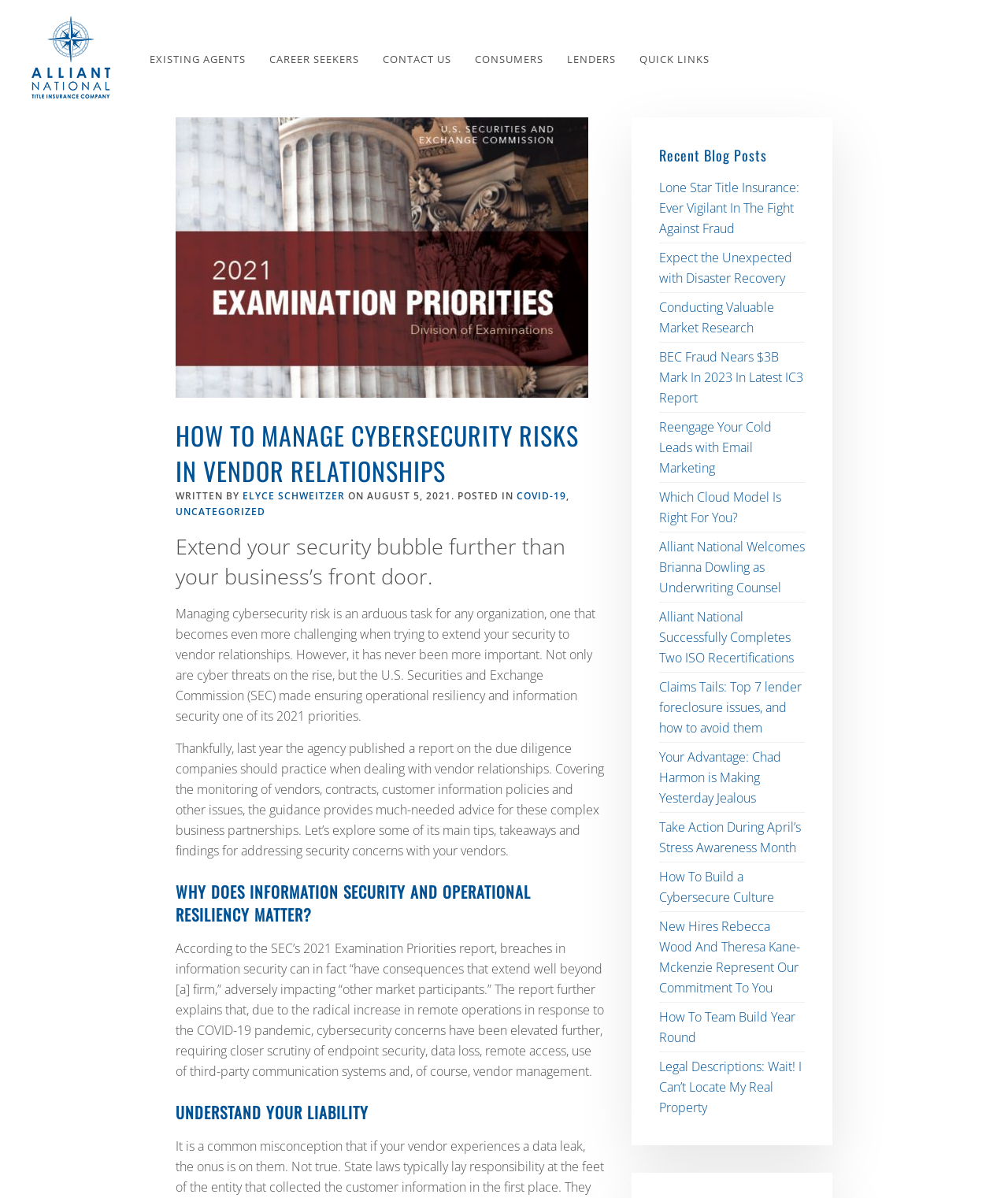Identify and provide the title of the webpage.

HOW TO MANAGE CYBERSECURITY RISKS IN VENDOR RELATIONSHIPS